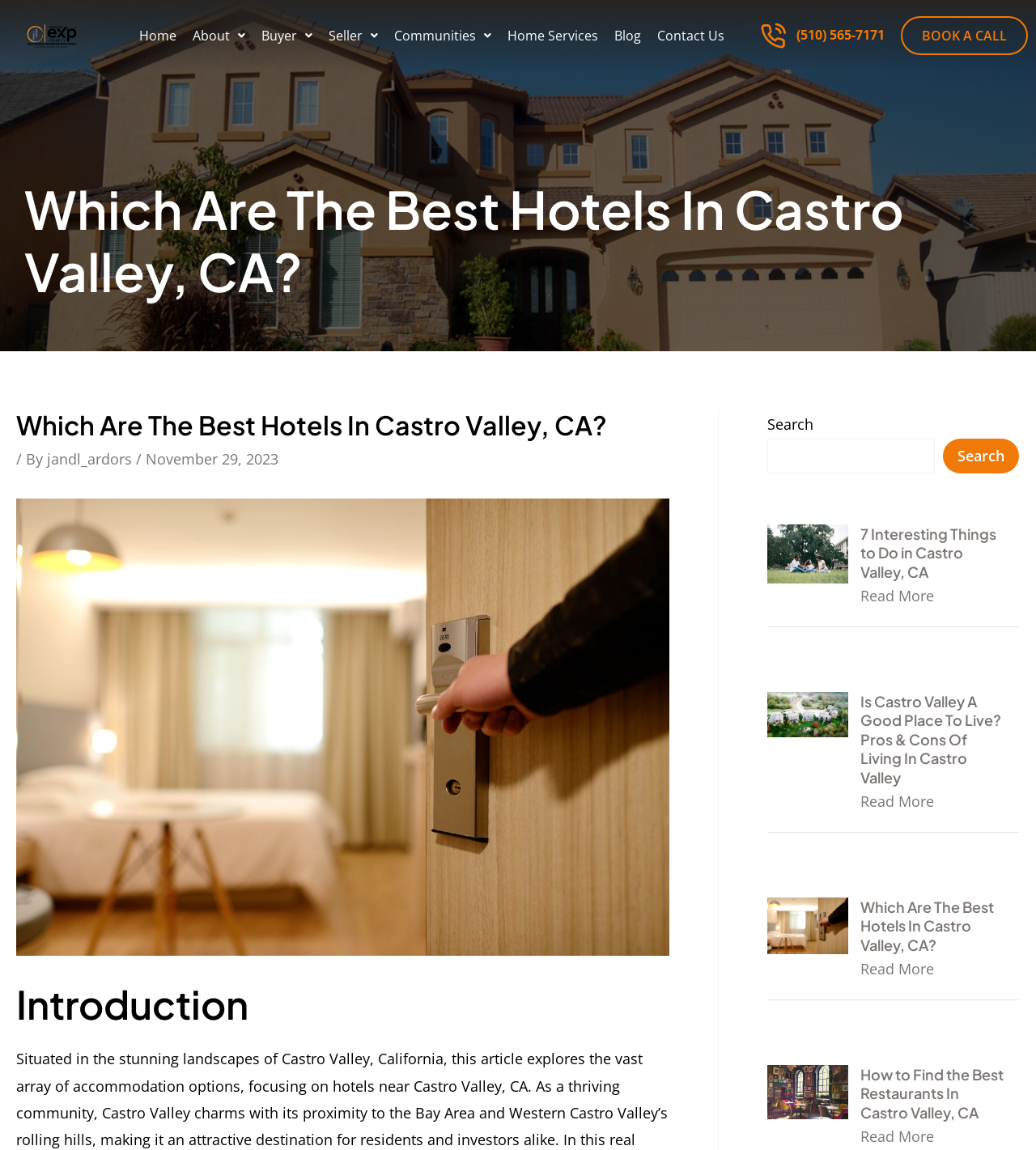Predict the bounding box coordinates of the area that should be clicked to accomplish the following instruction: "Search for something". The bounding box coordinates should consist of four float numbers between 0 and 1, i.e., [left, top, right, bottom].

[0.741, 0.381, 0.902, 0.412]